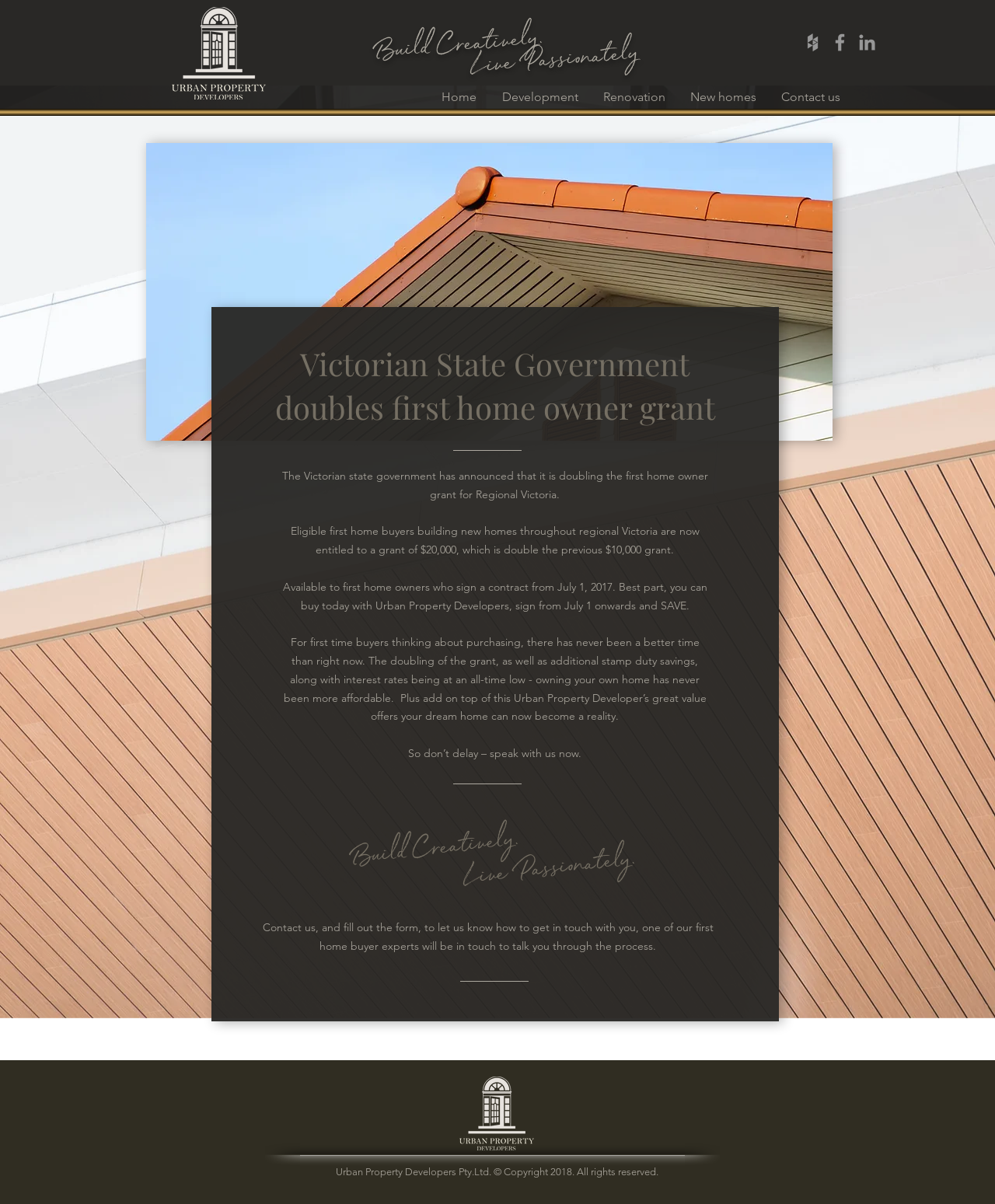Give a short answer to this question using one word or a phrase:
How much is the first home owner grant for Regional Victoria?

$20,000